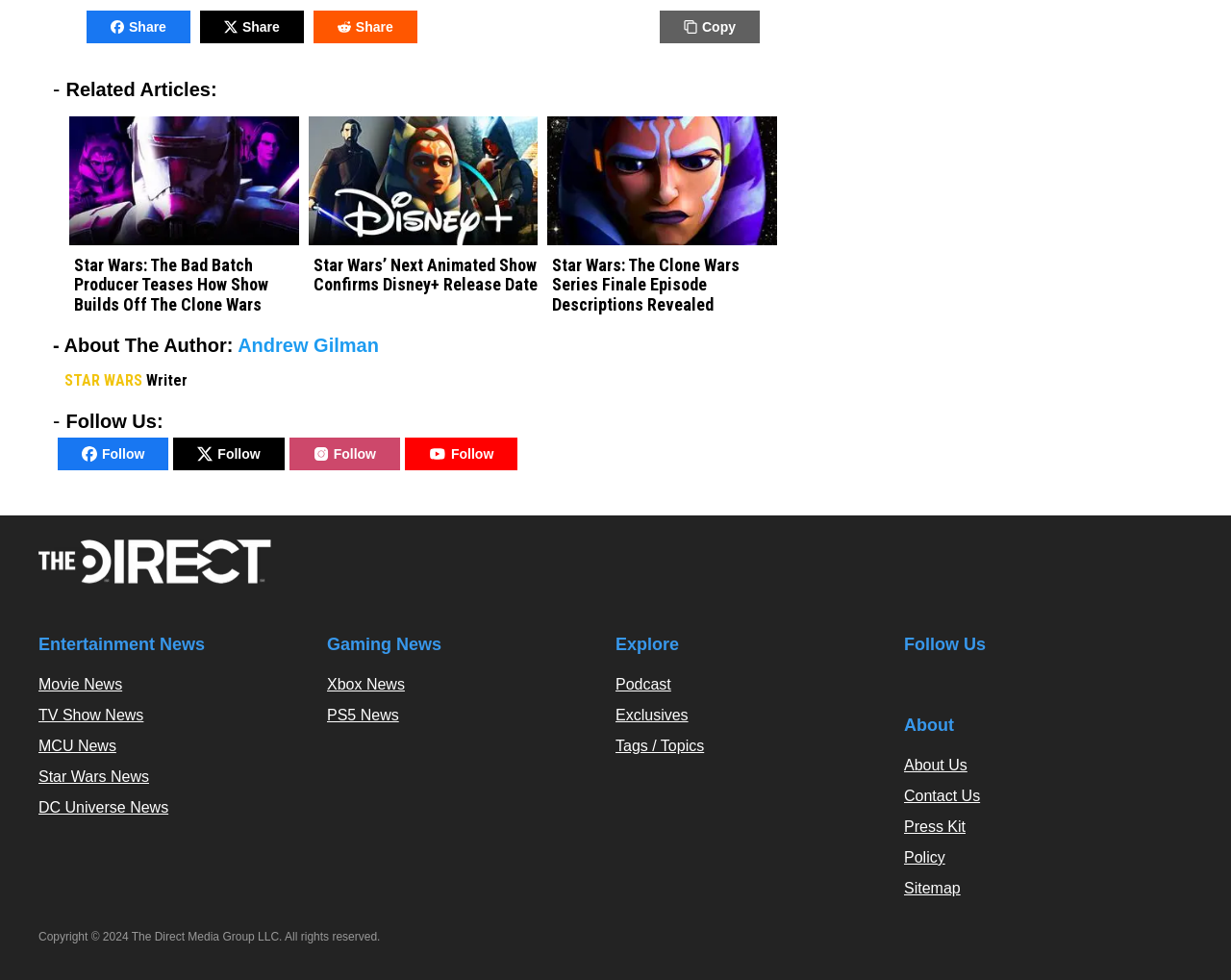What is the author of the article?
Analyze the screenshot and provide a detailed answer to the question.

I found the author's name 'Andrew Gilman' mentioned in the 'About The Author' section of the webpage.